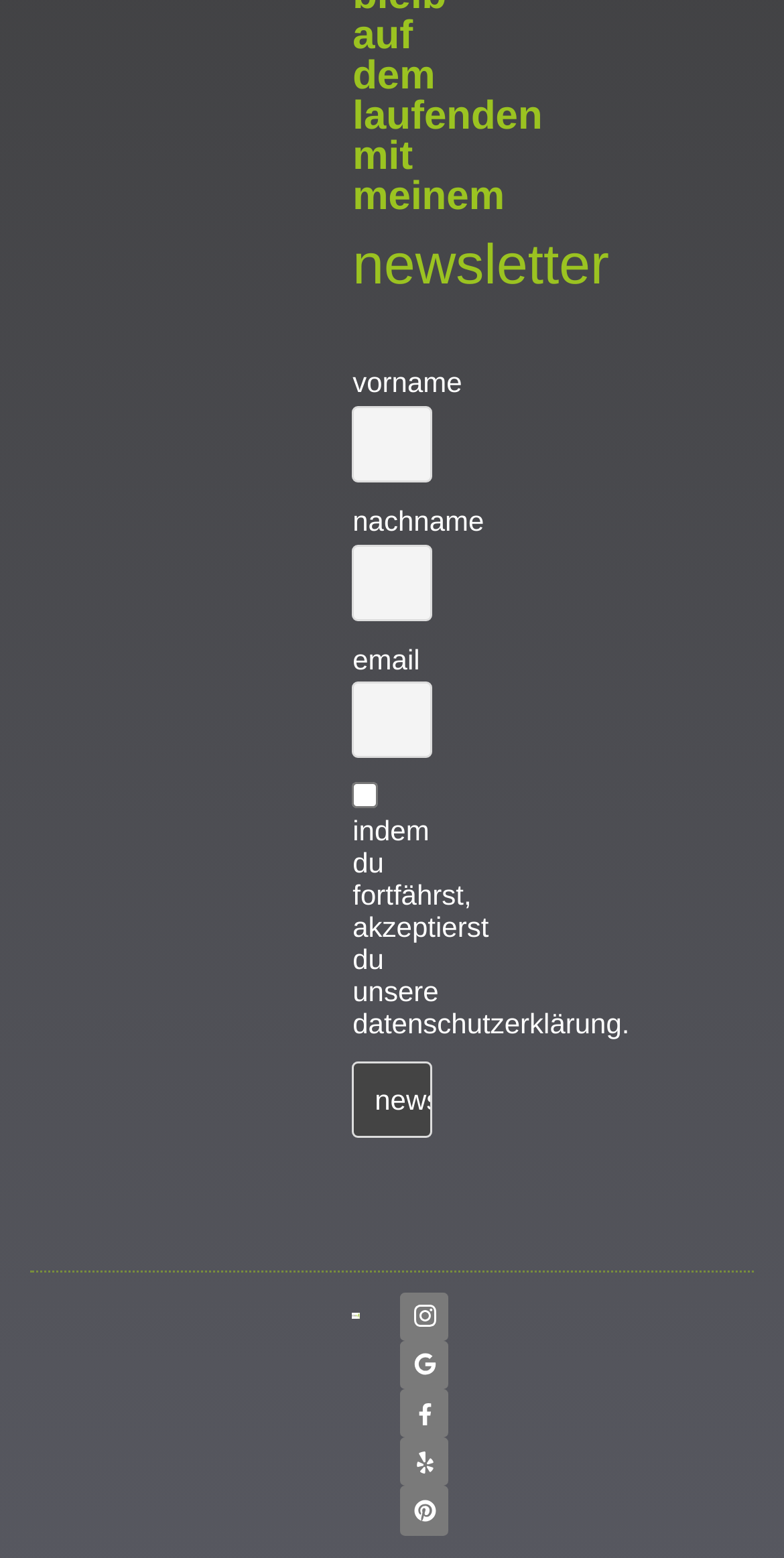From the details in the image, provide a thorough response to the question: What is the label of the submit button?

The submit button is labeled 'news abonieren', which means 'subscribe to news' in English.